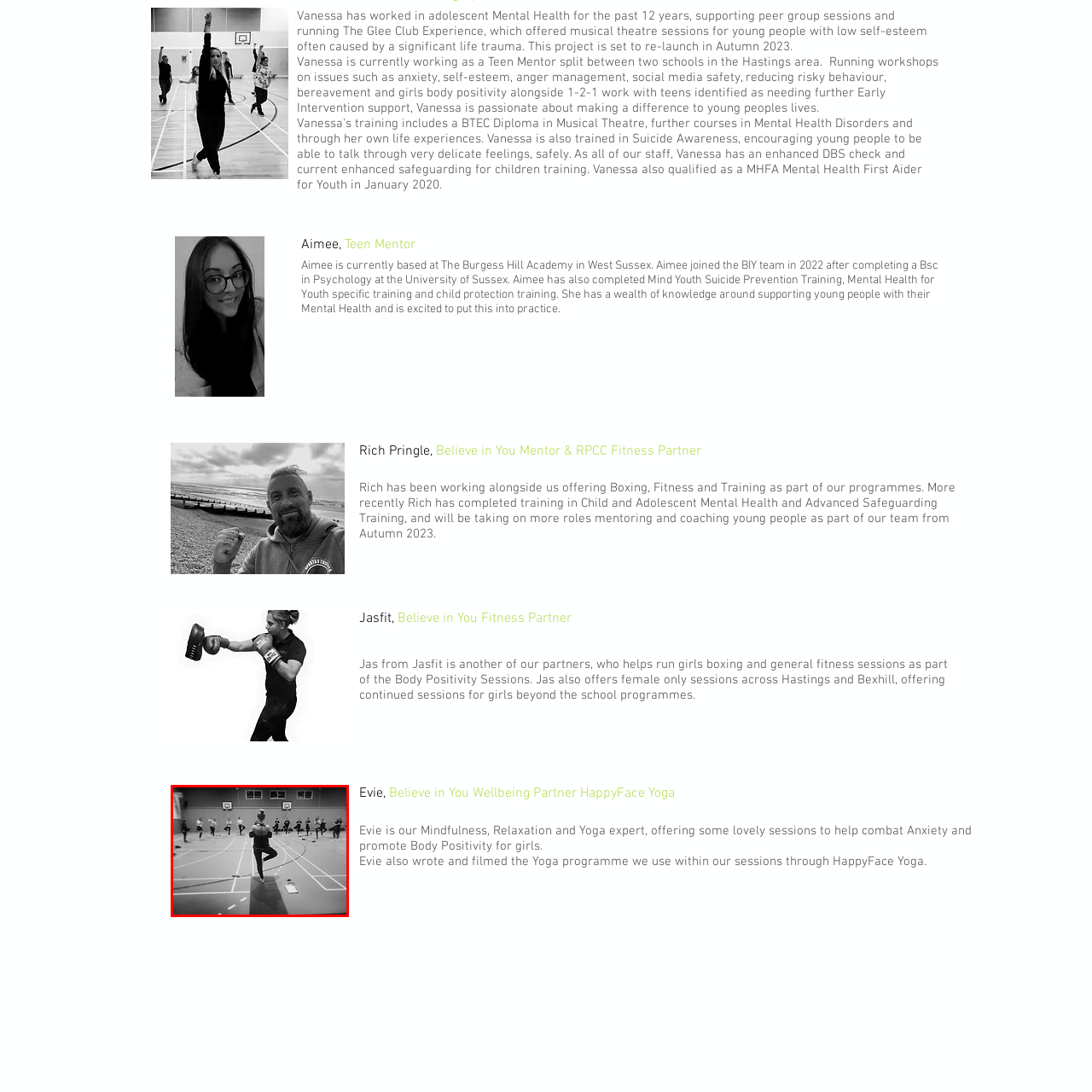What type of floor is in the gymnasium?
Examine the area marked by the red bounding box and respond with a one-word or short phrase answer.

Wooden